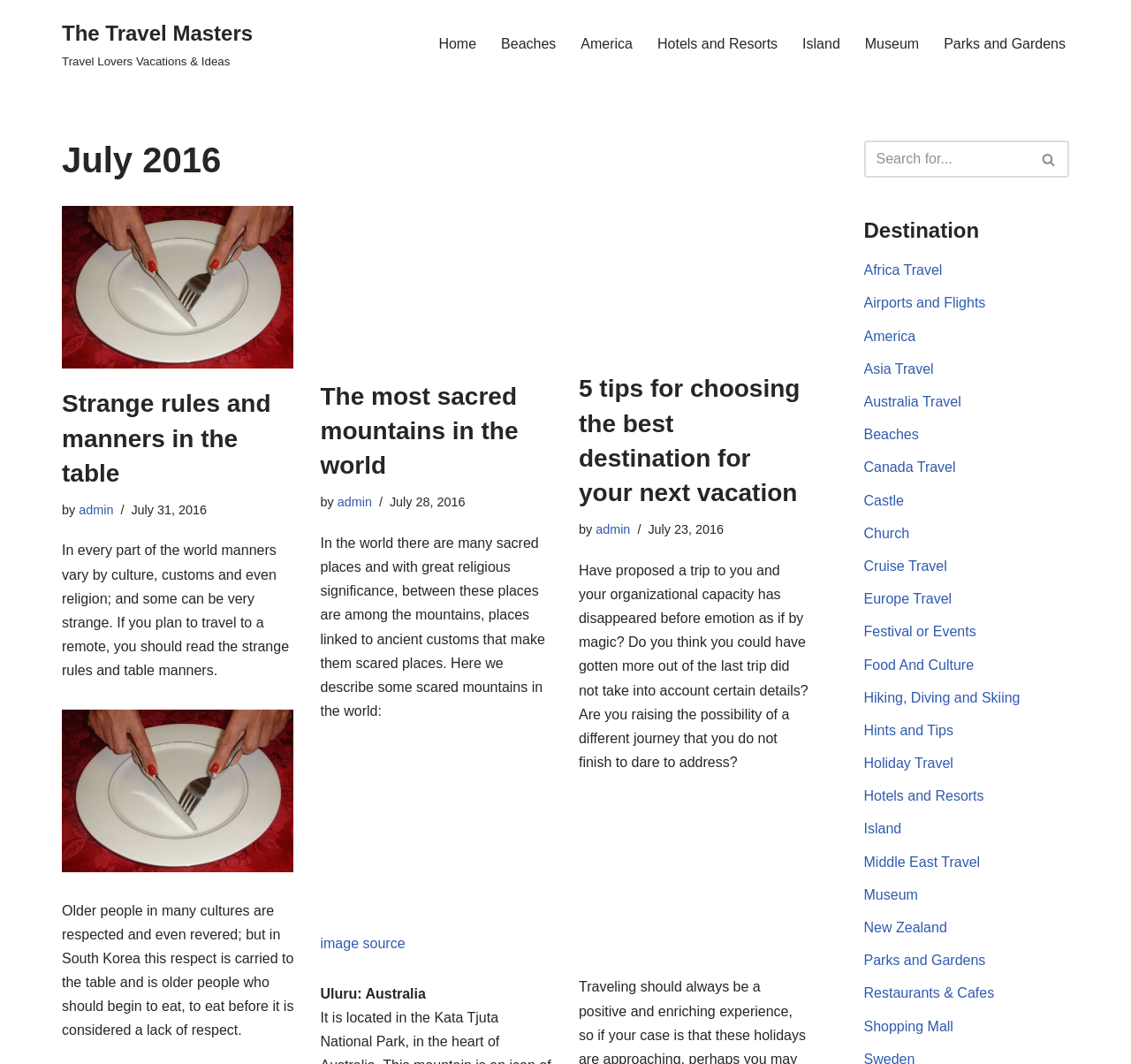Using the provided element description, identify the bounding box coordinates as (top-left x, top-left y, bottom-right x, bottom-right y). Ensure all values are between 0 and 1. Description: Australia Travel

[0.764, 0.37, 0.85, 0.385]